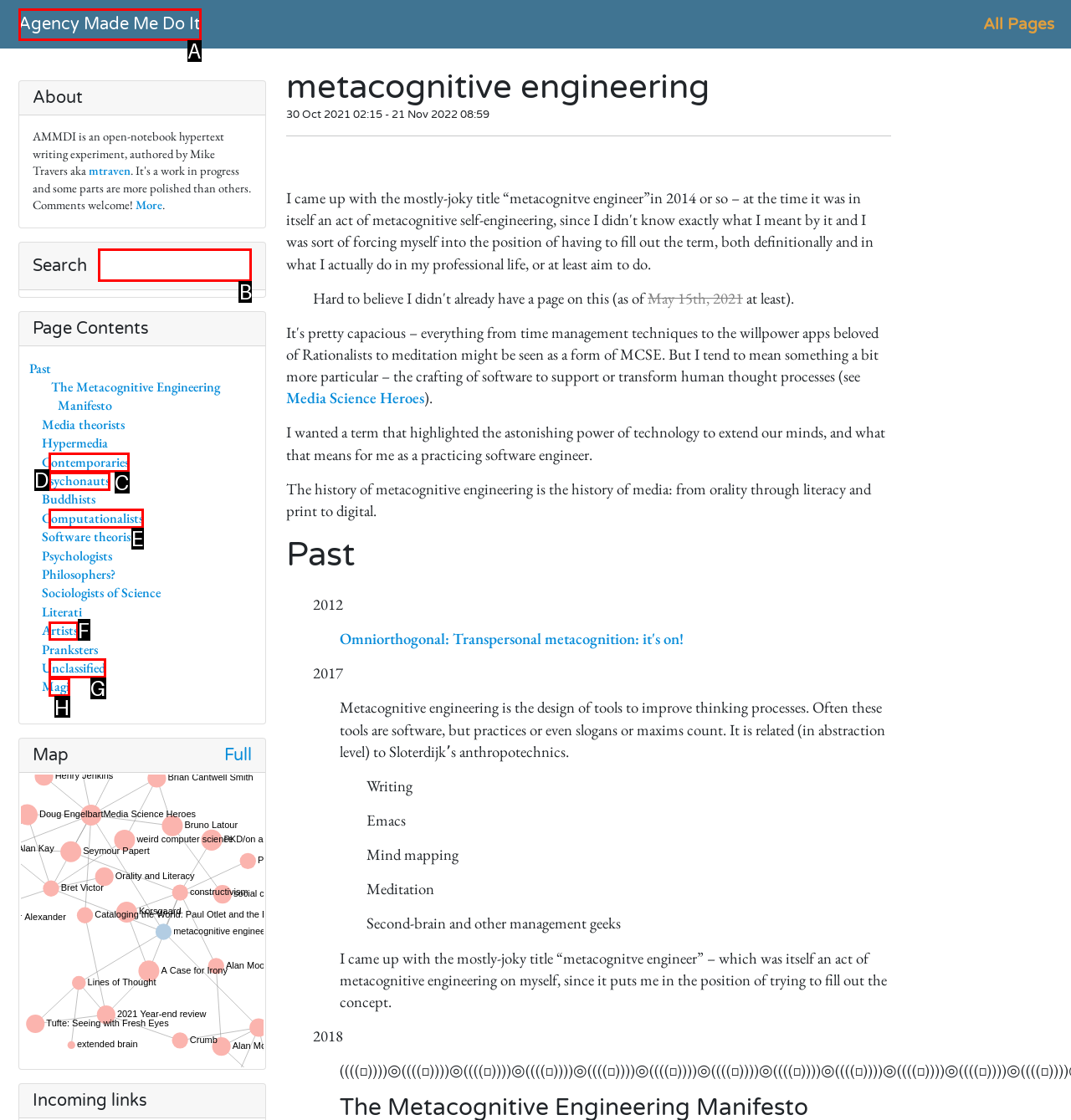Tell me which one HTML element I should click to complete the following task: Search for something Answer with the option's letter from the given choices directly.

B